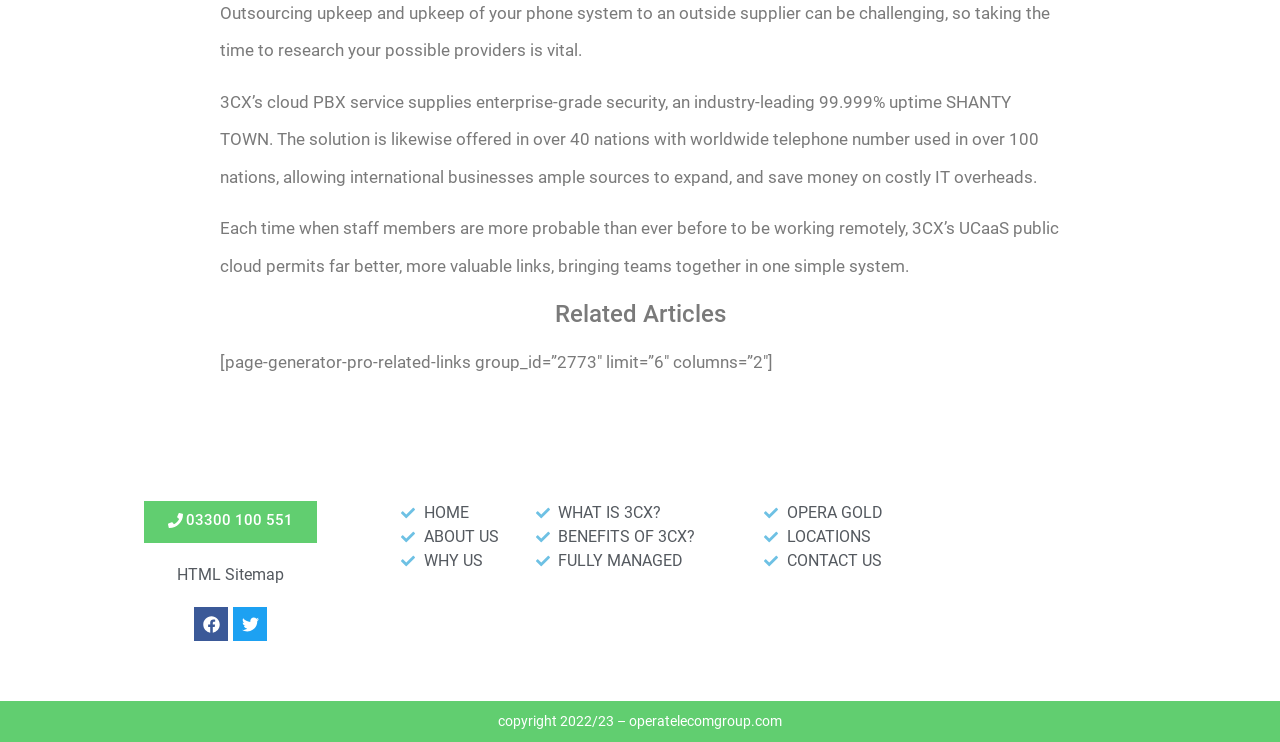Please provide the bounding box coordinates for the UI element as described: "LOCATIONS". The coordinates must be four floats between 0 and 1, represented as [left, top, right, bottom].

[0.597, 0.708, 0.759, 0.74]